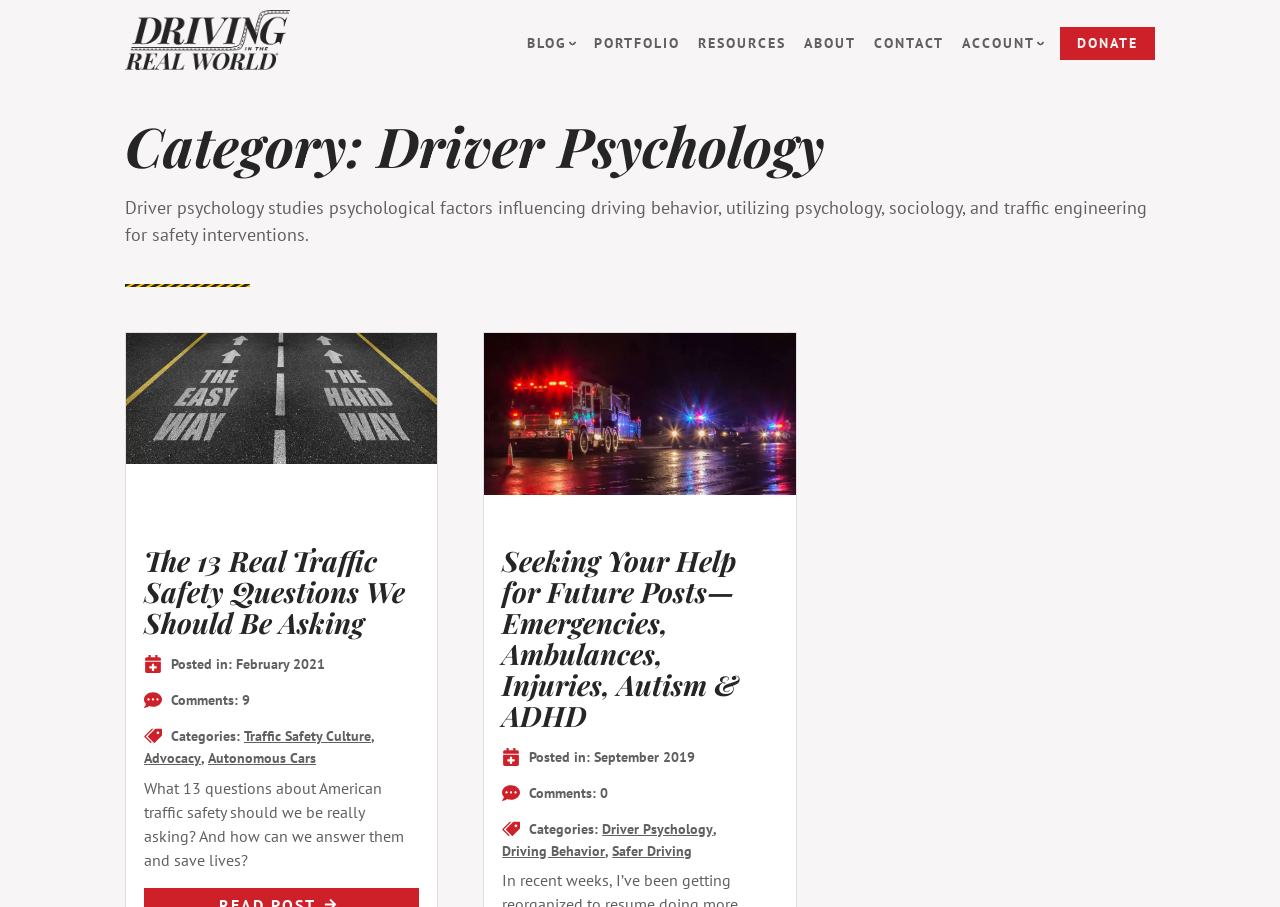Find the bounding box coordinates for the area that should be clicked to accomplish the instruction: "Visit the 'Geo Americas 2024' webpage".

None